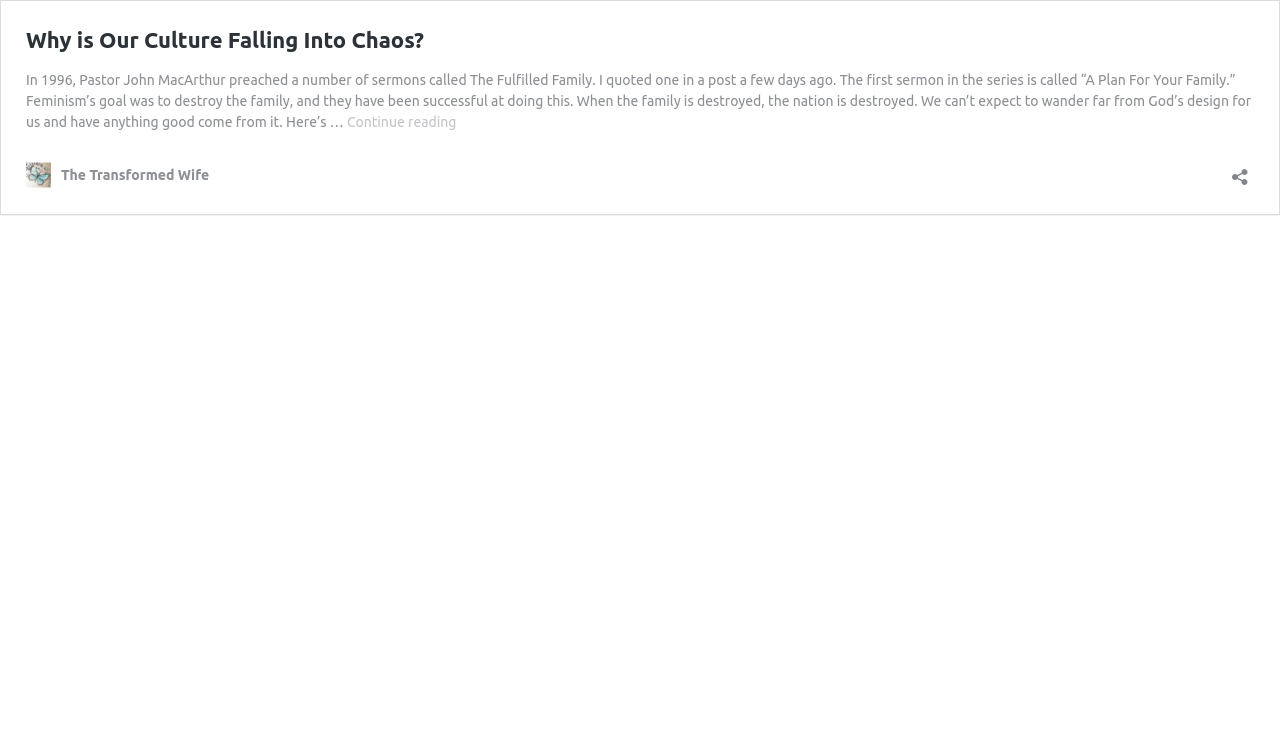What is the name of the website or blog?
Refer to the screenshot and answer in one word or phrase.

The Transformed Wife